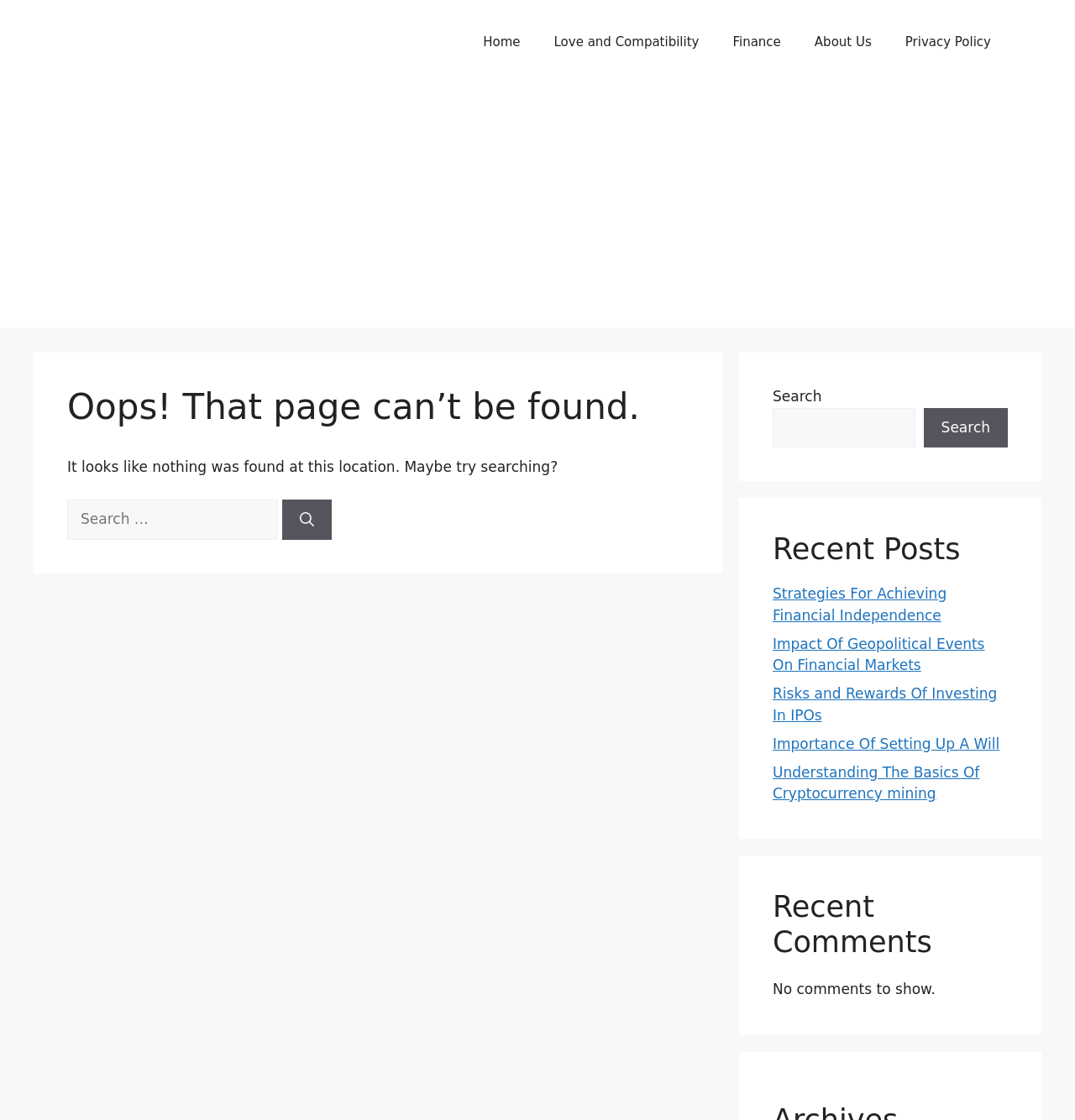Find the bounding box coordinates for the area that must be clicked to perform this action: "Read recent posts".

[0.719, 0.475, 0.938, 0.506]